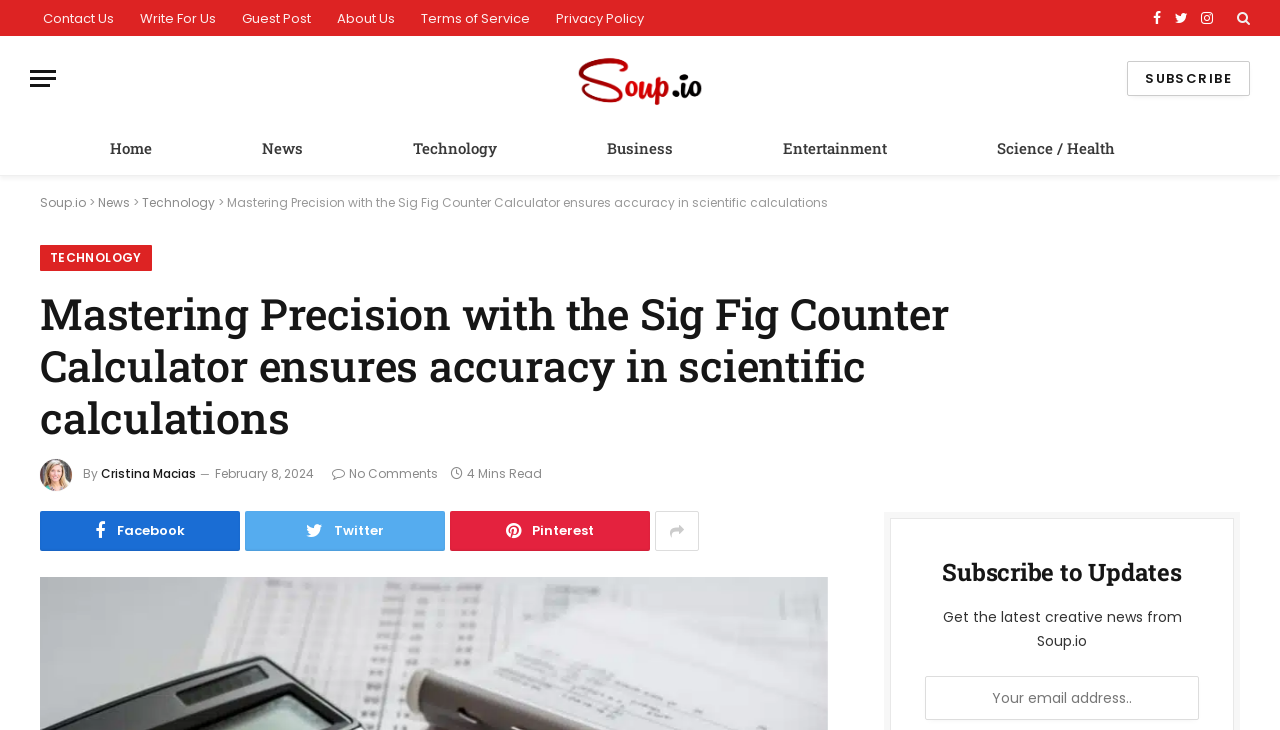Select the bounding box coordinates of the element I need to click to carry out the following instruction: "Click on the 'Contact Us' link".

[0.023, 0.0, 0.099, 0.049]